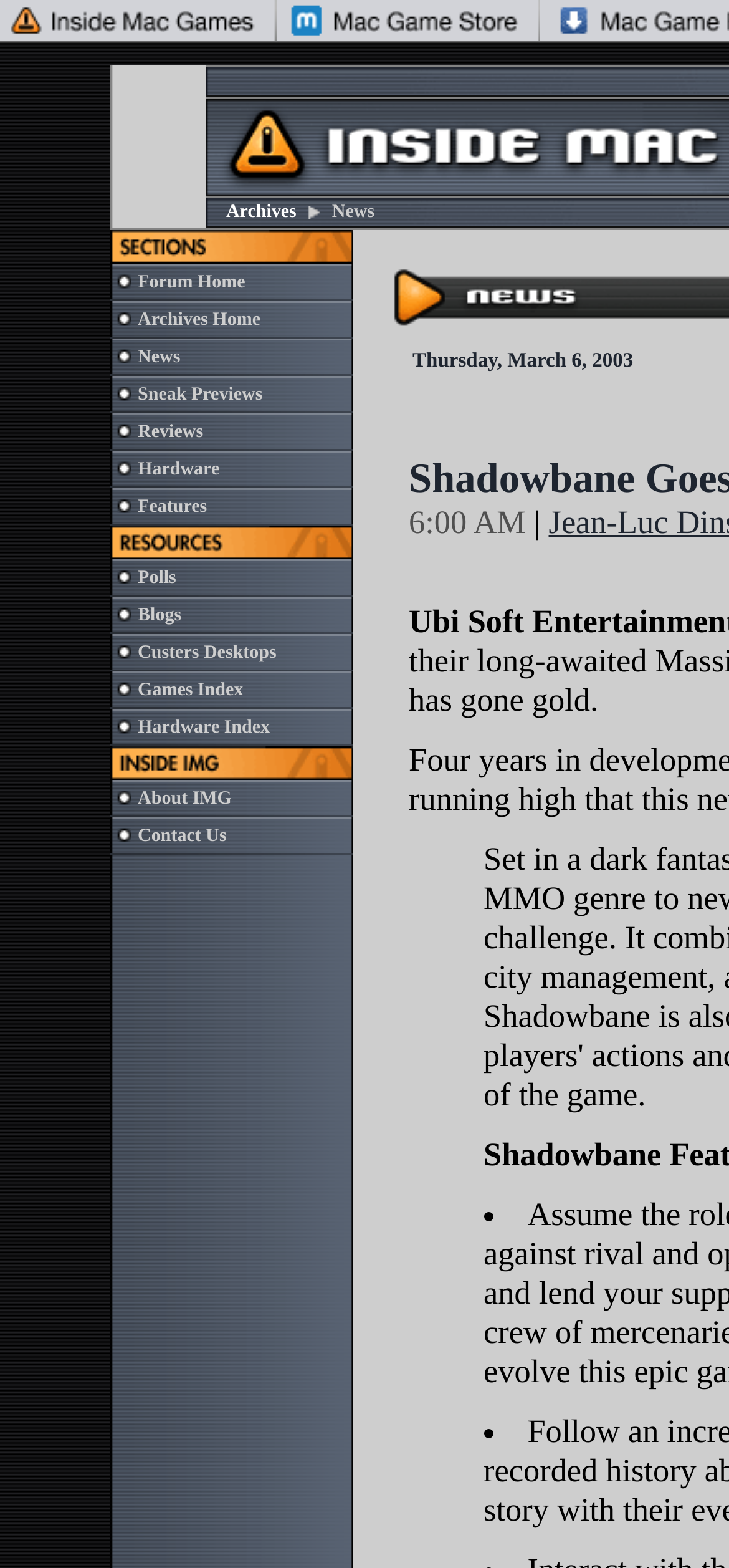Please answer the following question using a single word or phrase: What is the last section in the table?

Hardware